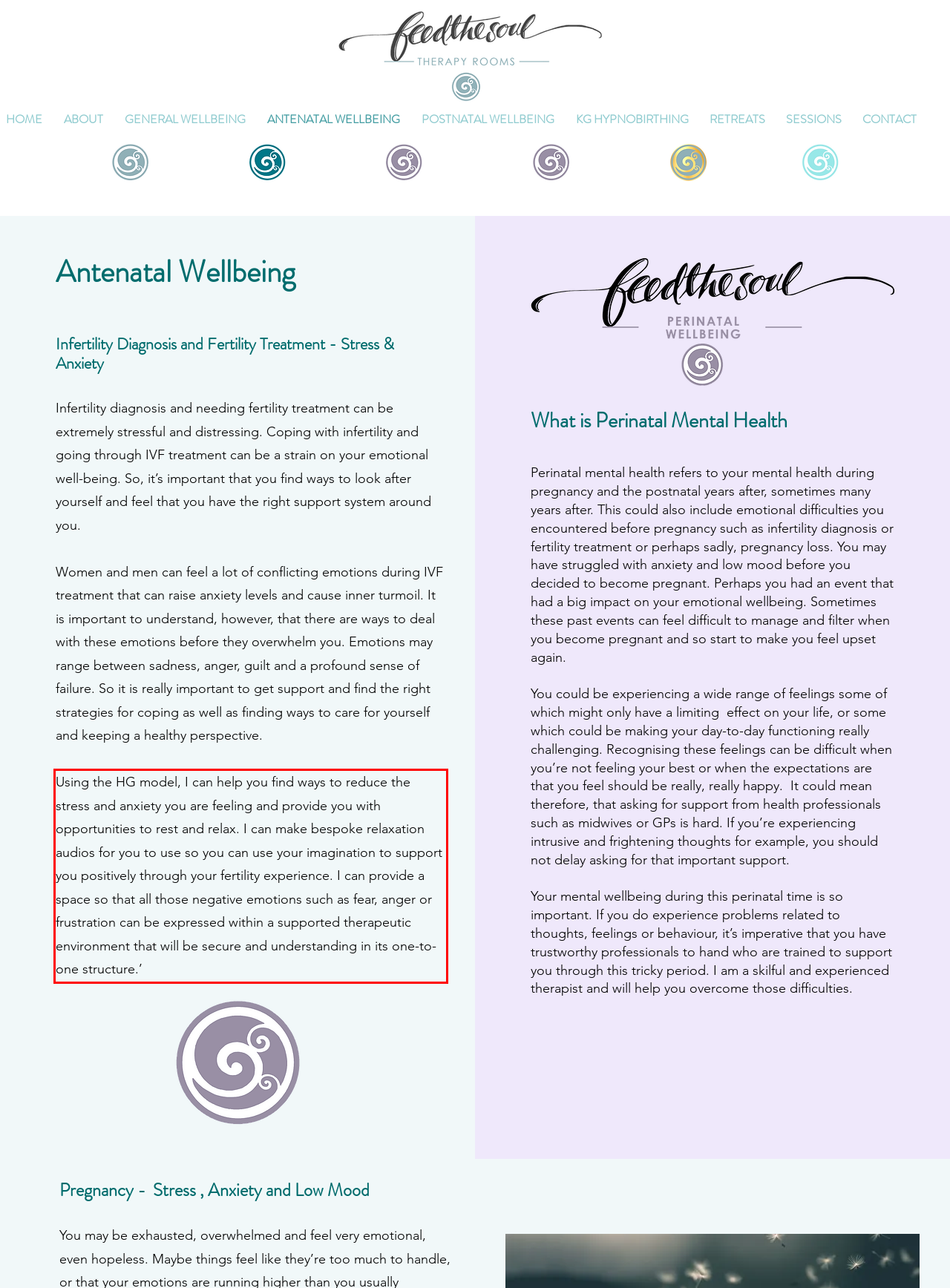Using the provided screenshot of a webpage, recognize the text inside the red rectangle bounding box by performing OCR.

Using the HG model, I can help you find ways to reduce the stress and anxiety you are feeling and provide you with opportunities to rest and relax. I can make bespoke relaxation audios for you to use so you can use your imagination to support you positively through your fertility experience. I can provide a space so that all those negative emotions such as fear, anger or frustration can be expressed within a supported therapeutic environment that will be secure and understanding in its one-to-one structure.’